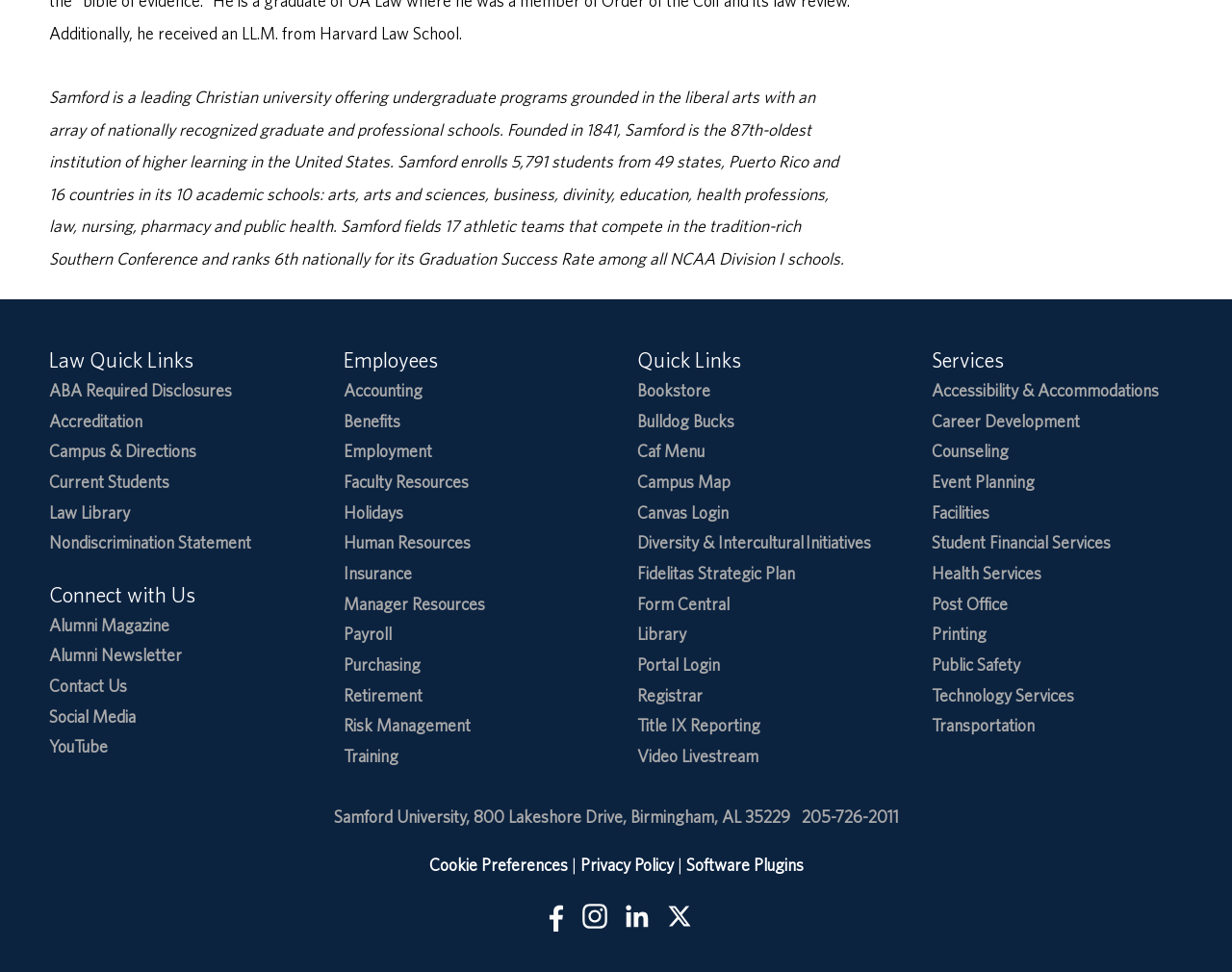From the webpage screenshot, predict the bounding box of the UI element that matches this description: "aria-label="Find us on Facebook"".

[0.435, 0.926, 0.462, 0.959]